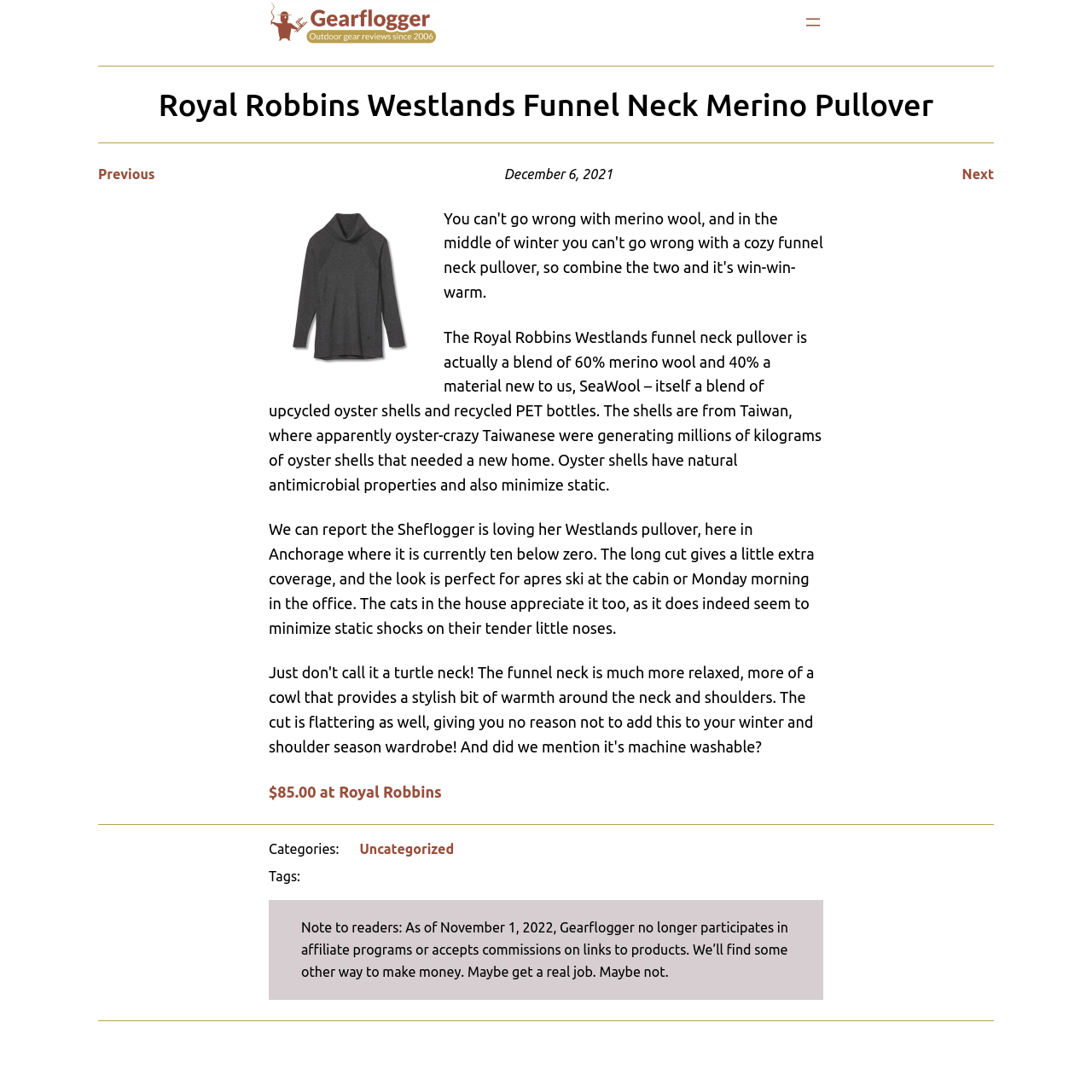Identify and extract the heading text of the webpage.

Royal Robbins Westlands Funnel Neck Merino Pullover